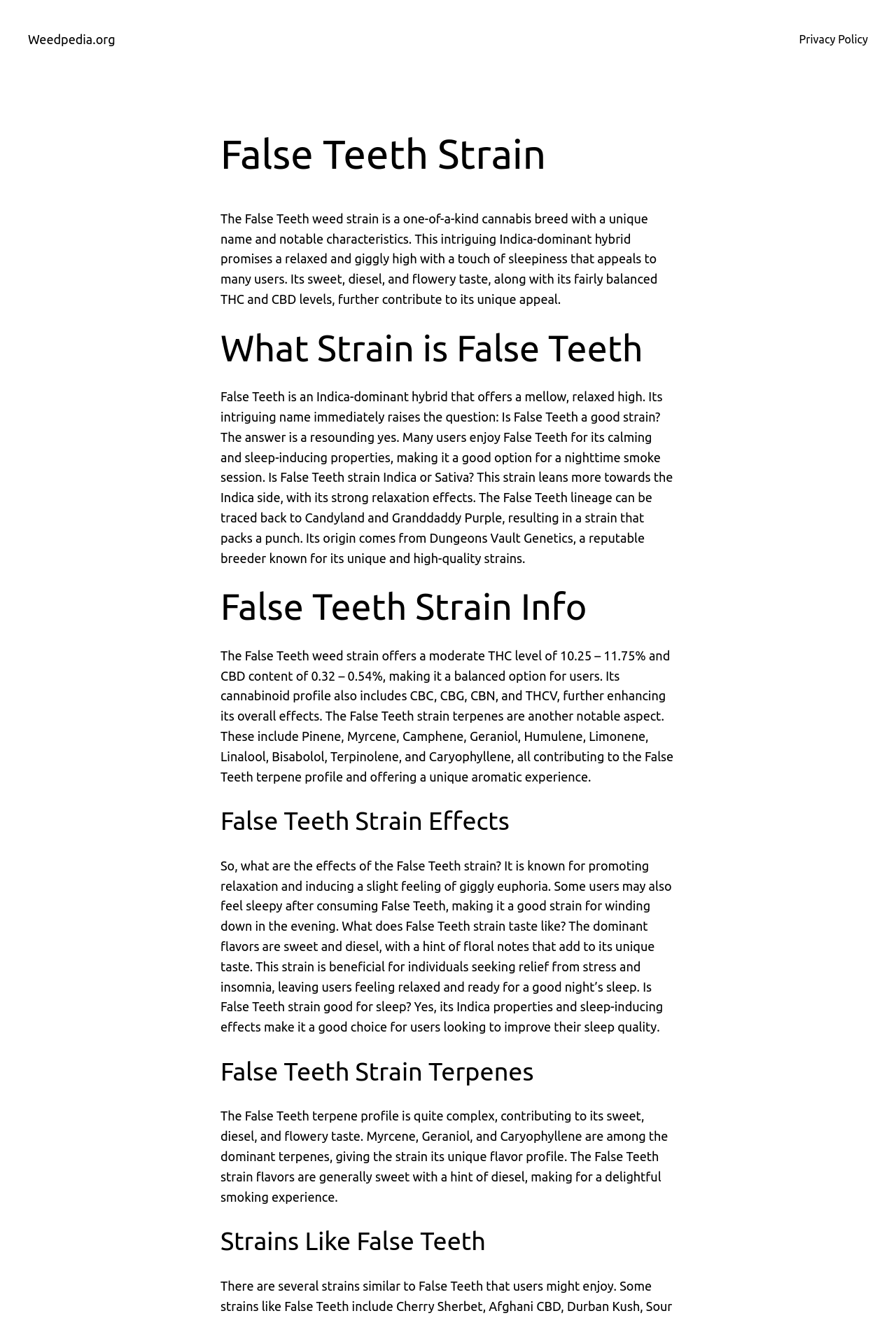What is the origin of False Teeth?
Please provide a comprehensive and detailed answer to the question.

According to the section 'What Strain is False Teeth', the origin of False Teeth can be traced back to Dungeons Vault Genetics, a reputable breeder known for its unique and high-quality strains.